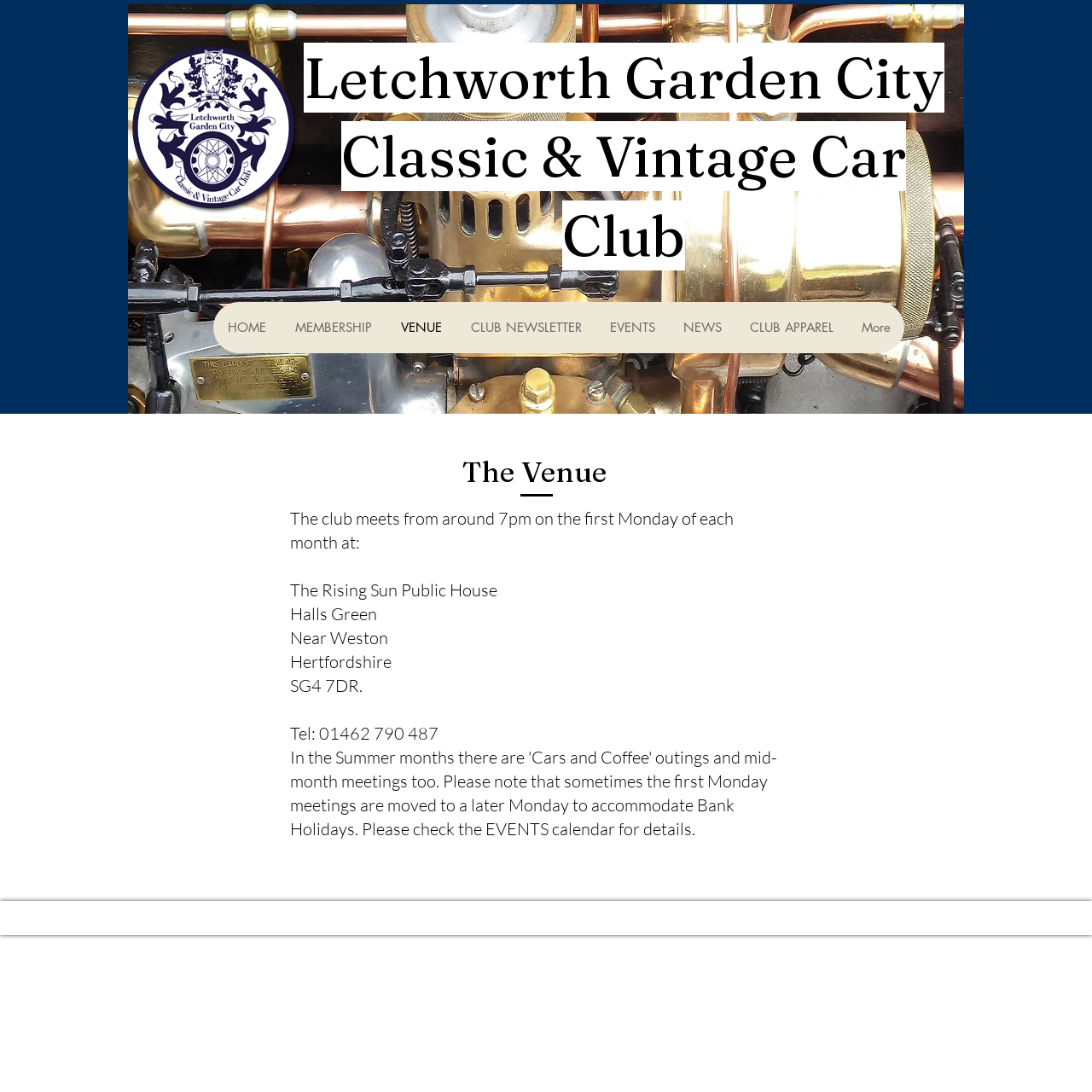Where does the club meet?
Please use the image to provide an in-depth answer to the question.

I found the answer by reading the text in the main content area of the webpage, which mentions that the club meets at 'The Rising Sun Public House Halls Green Near Weston Hertfordshire SG4 7DR'.